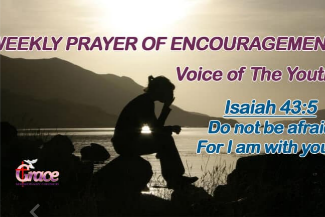Give a thorough explanation of the image.

The image features a serene silhouette of a person sitting thoughtfully by the water's edge, framed by a picturesque landscape of mountains and soft light from the setting sun. The foreground includes the text "WEEKLY PRAYER OF ENCOURAGEMENT" prominently displayed at the top, conveying a message of hope and support. Below this, the phrase "Voice of The Youth" suggests a focus on uplifting and empowering the younger generation. 

Incorporated within the image is a biblical verse from Isaiah 43:5, stating, "Do not be afraid, For I am with you," reinforcing the theme of encouragement and faith amidst challenges. The visual elements, combined with the text, create a poignant atmosphere that encourages reflection and reassurance for the audience.